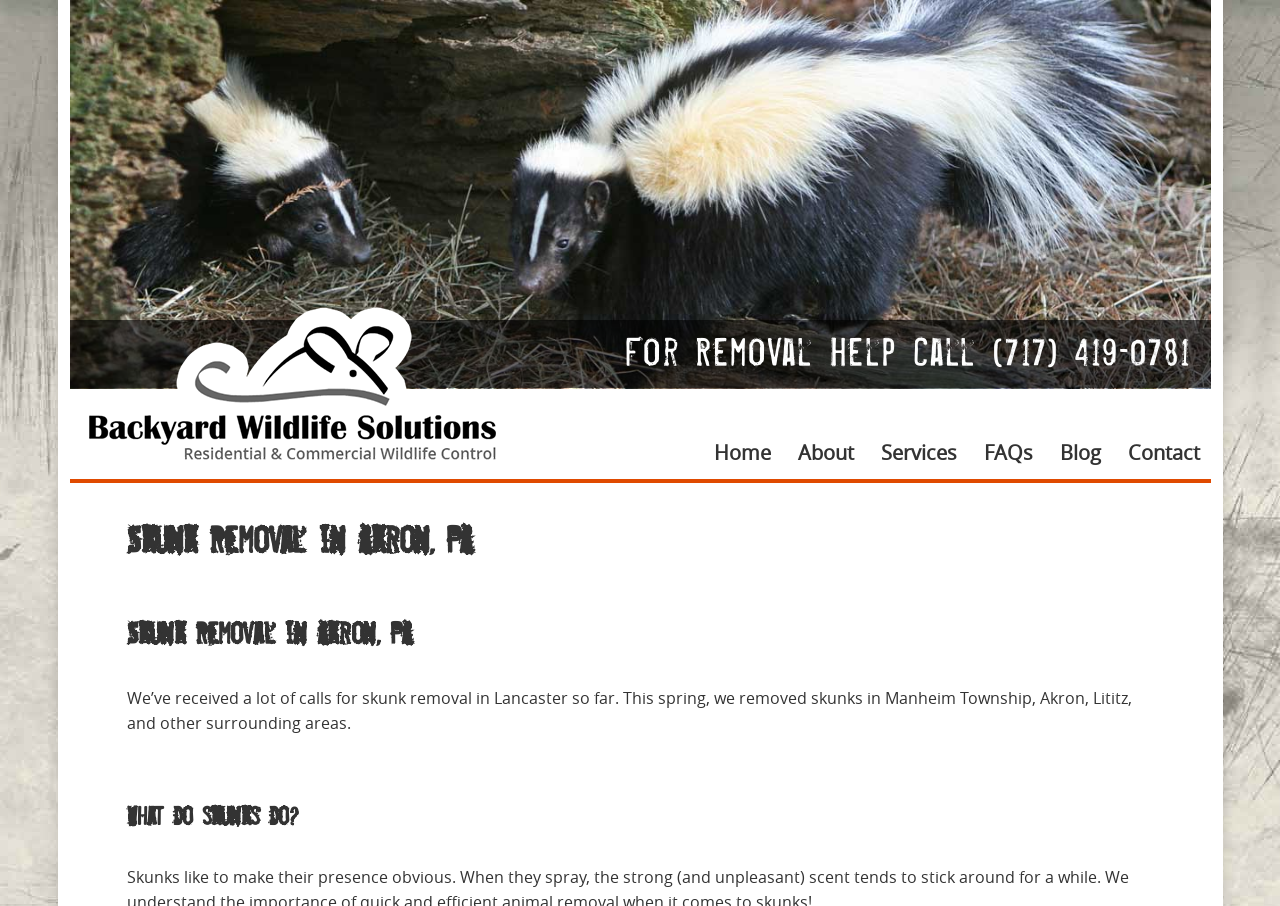What areas did they remove skunks from?
Refer to the image and provide a detailed answer to the question.

I found this information by reading the static text element that says 'We’ve received a lot of calls for skunk removal in Lancaster so far. This spring, we removed skunks in Manheim Township, Akron, Lititz, and other surrounding areas.'.